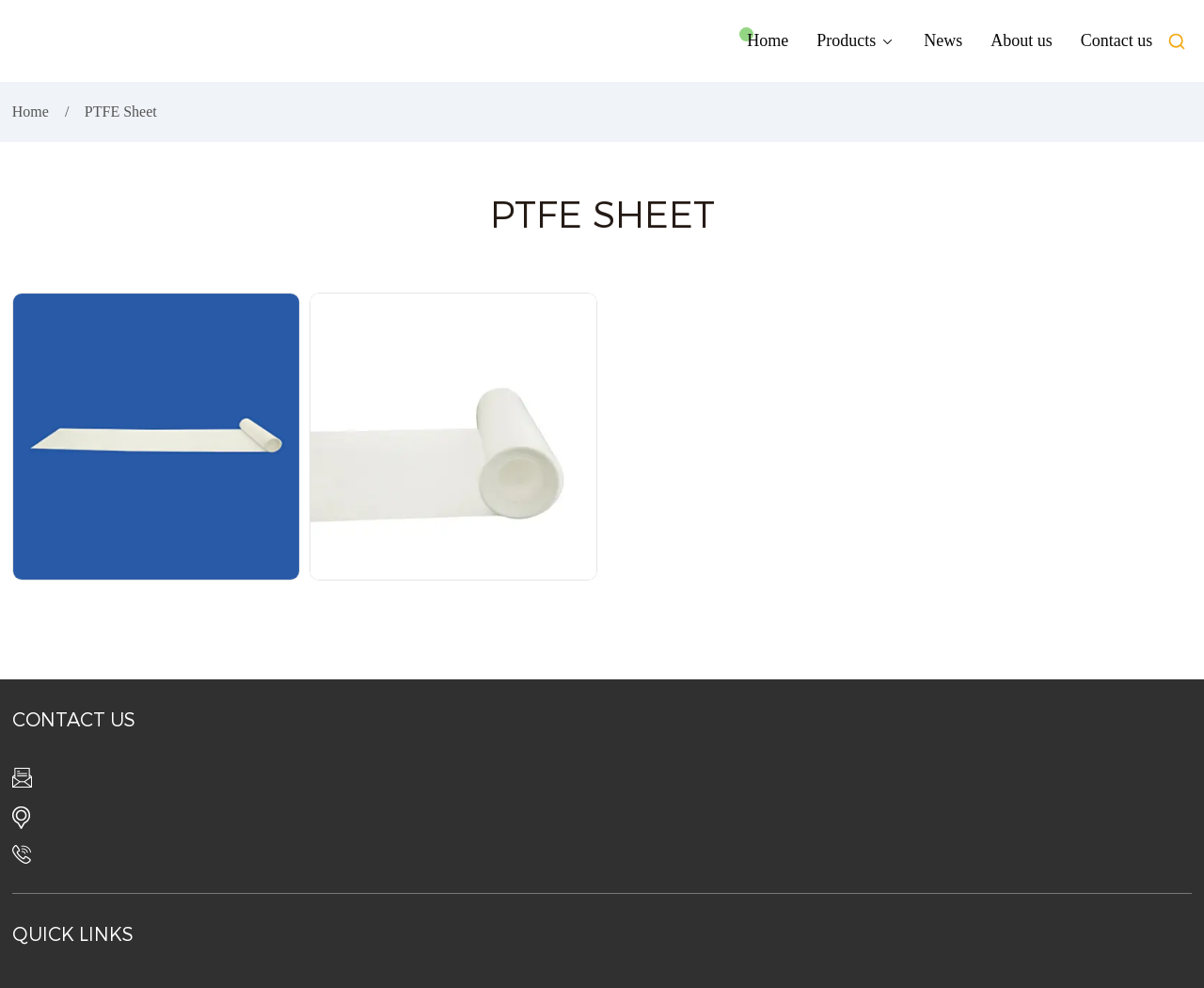Carefully examine the image and provide an in-depth answer to the question: What is the title of the section below the products?

I looked at the headings on the webpage and found that the title of the section below the products is 'CONTACT US'.